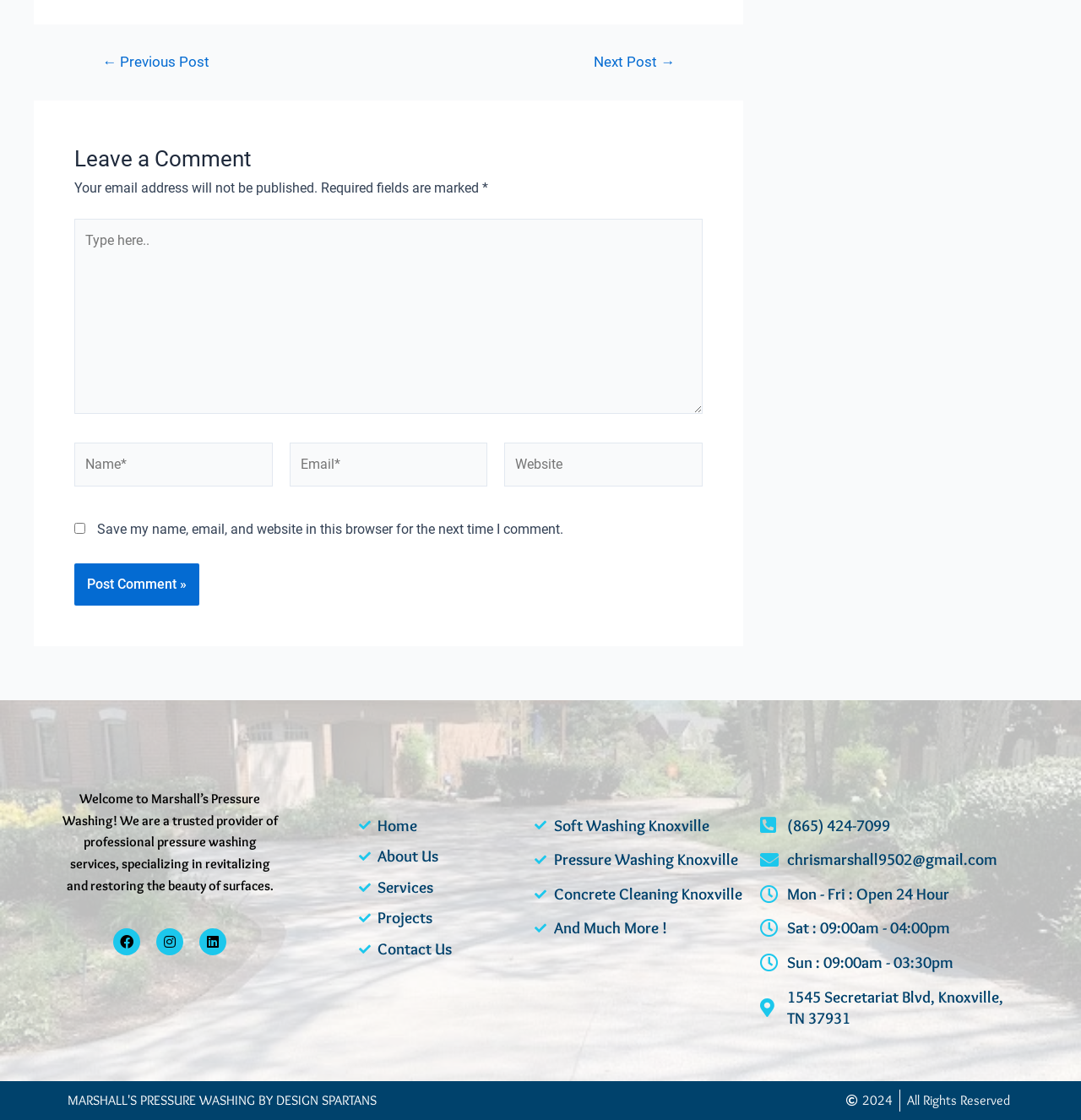Find the bounding box coordinates of the area to click in order to follow the instruction: "Type here".

[0.069, 0.196, 0.65, 0.37]